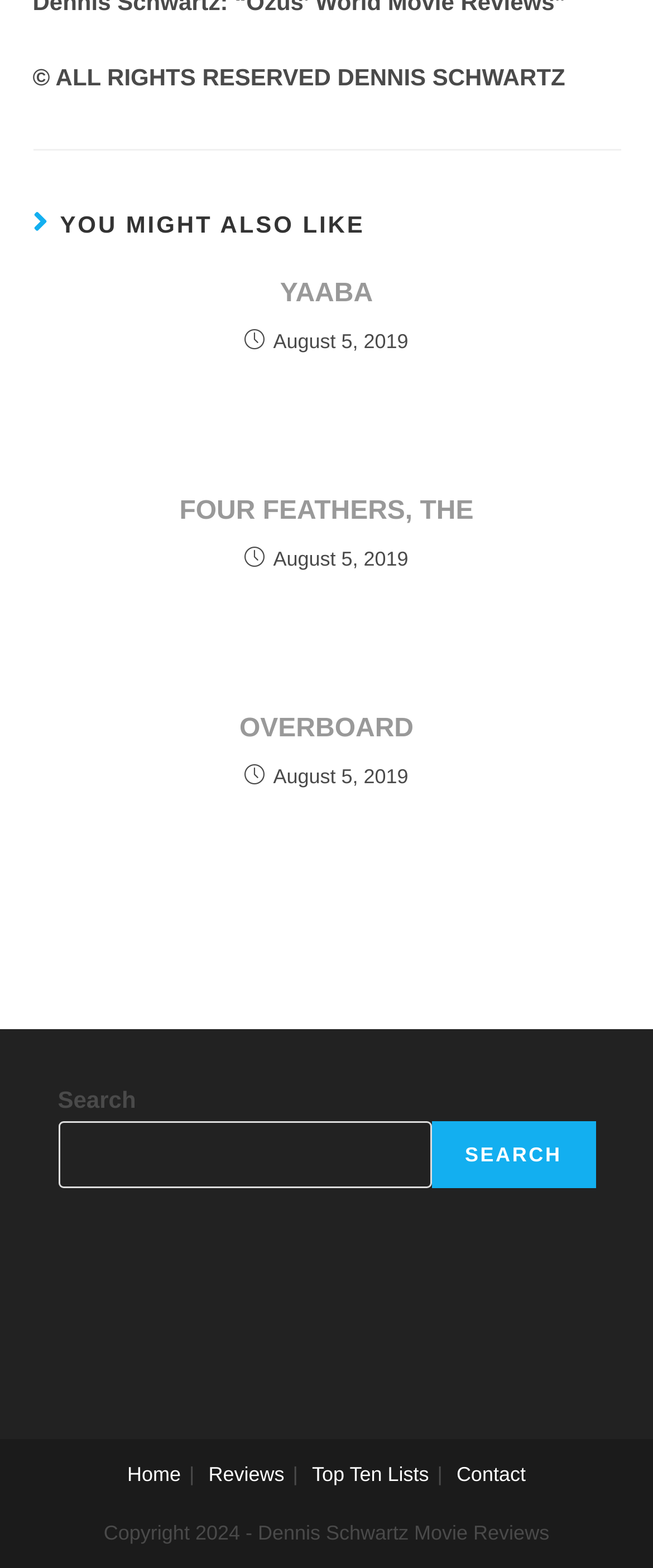Please find the bounding box for the following UI element description. Provide the coordinates in (top-left x, top-left y, bottom-right x, bottom-right y) format, with values between 0 and 1: Contact

[0.699, 0.933, 0.805, 0.948]